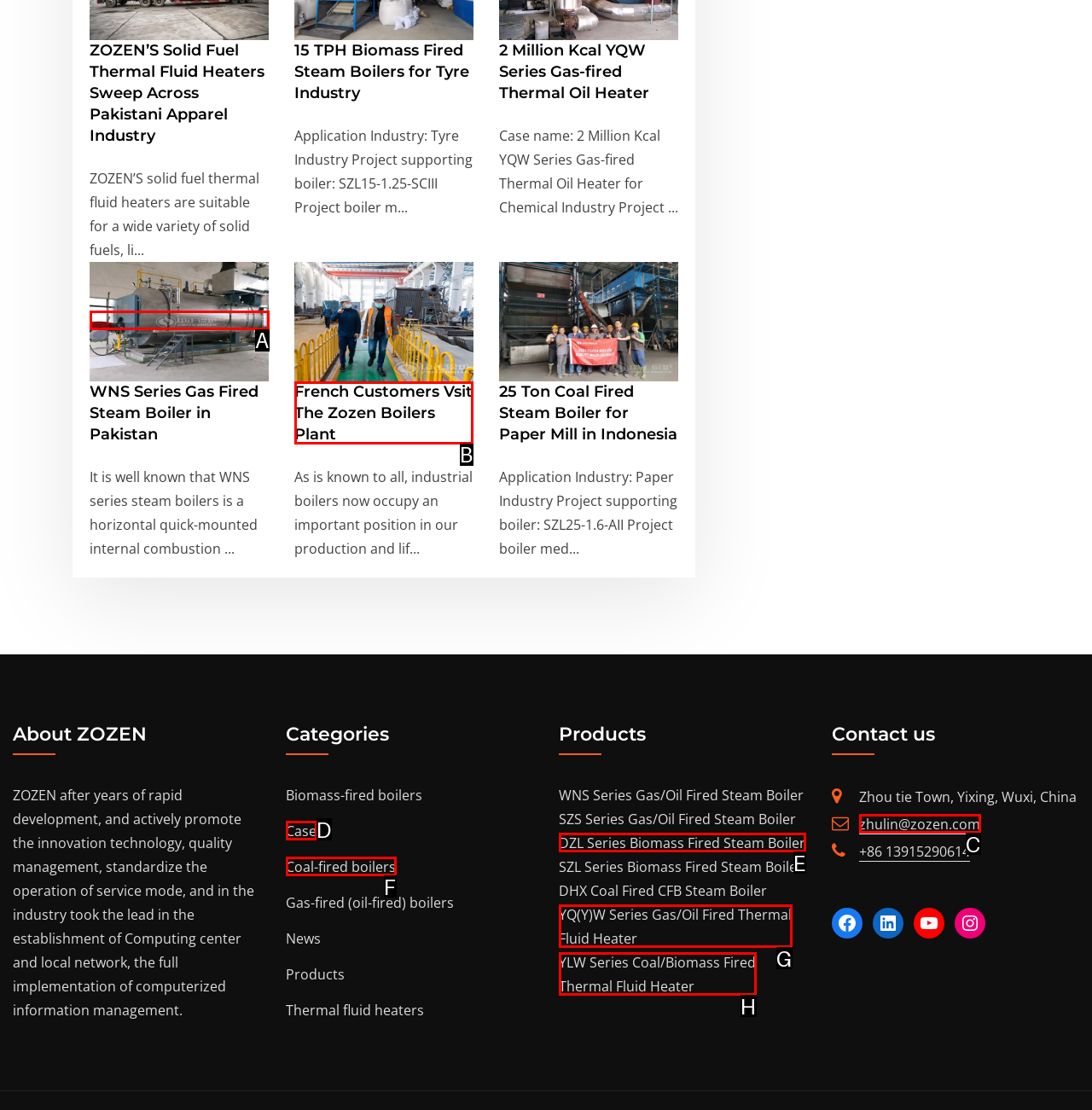Using the description: zhulin@zozen.com, find the best-matching HTML element. Indicate your answer with the letter of the chosen option.

C